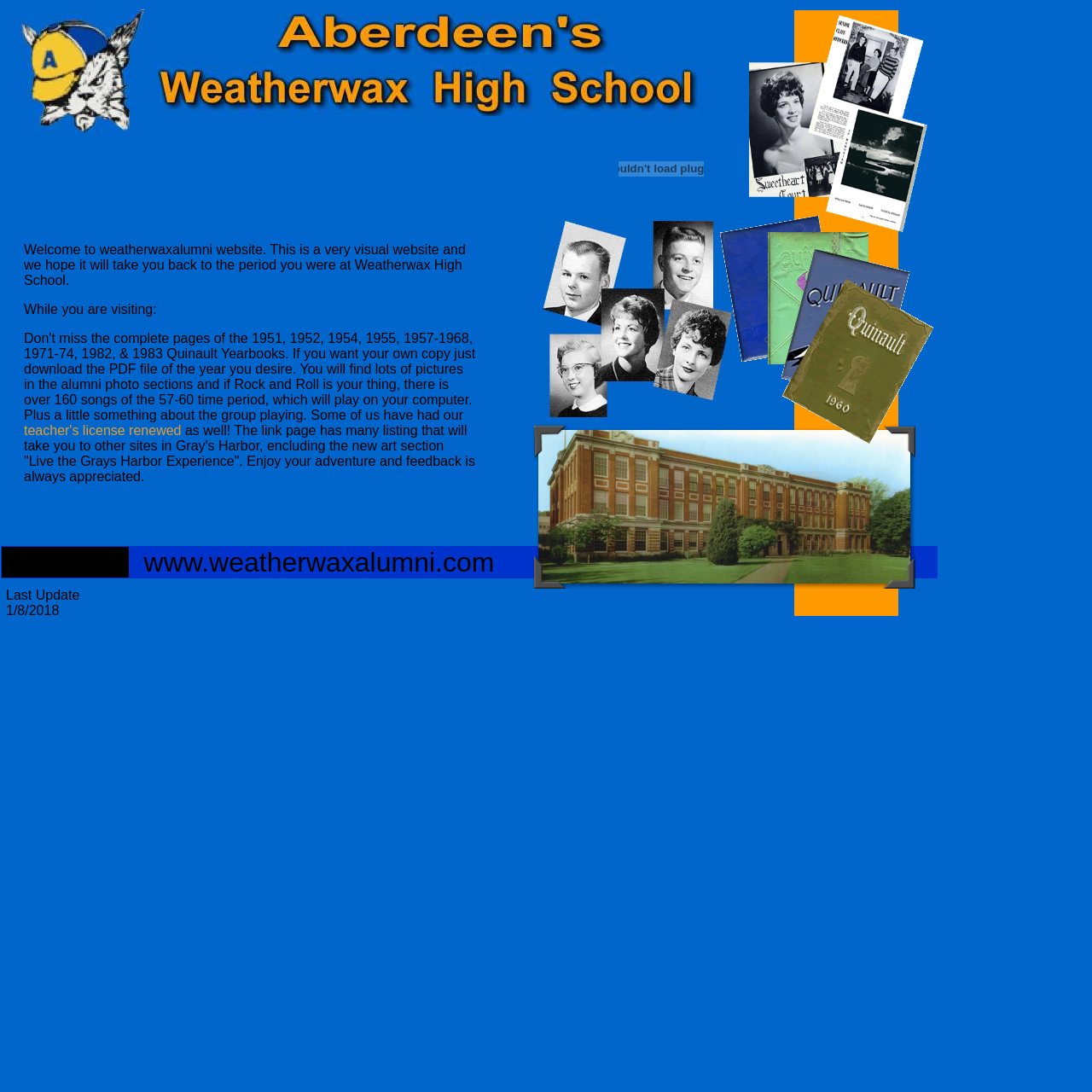Give a one-word or short-phrase answer to the following question: 
What is the purpose of the link 'teacher's license renewed'?

Unknown